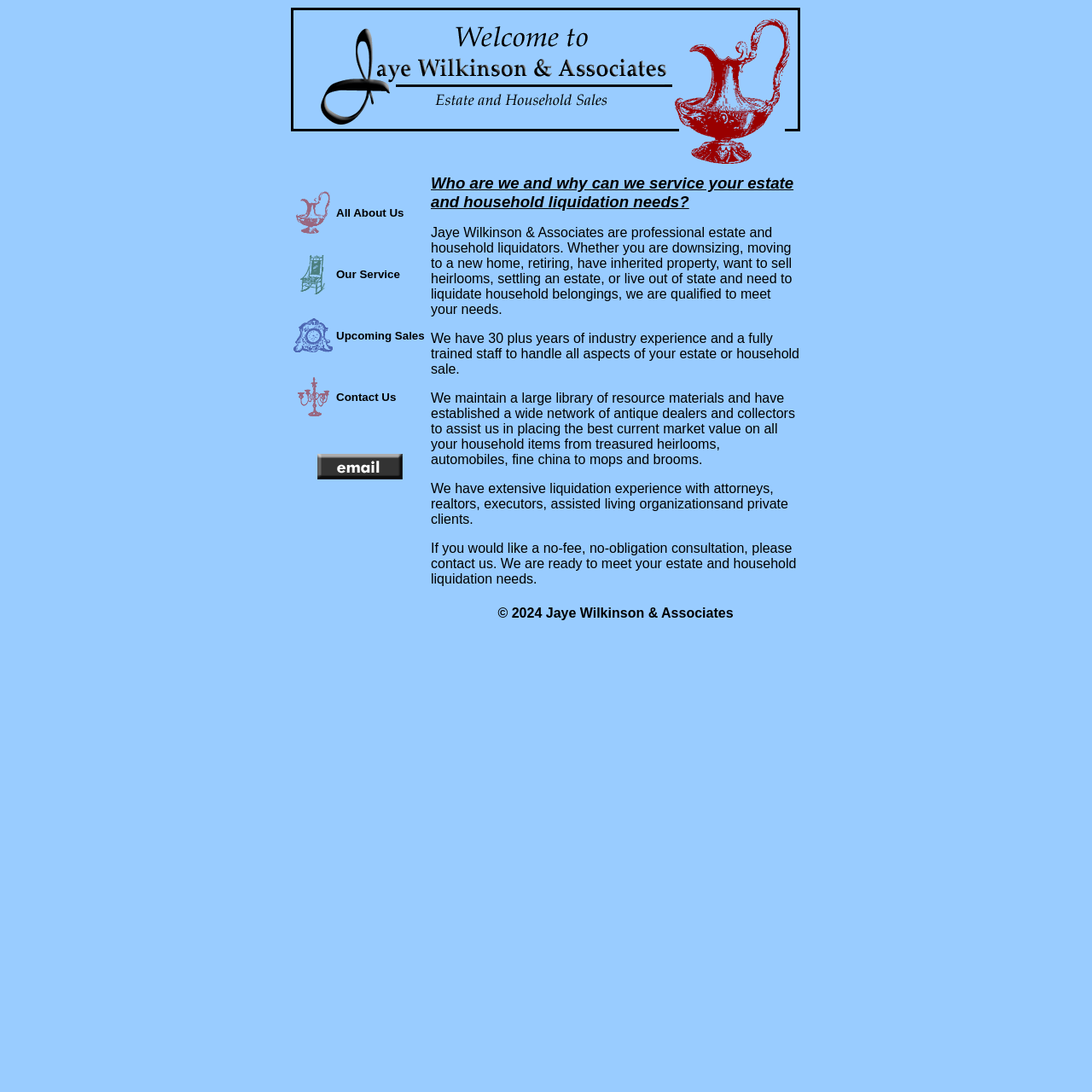Please find the bounding box for the UI component described as follows: "All About Us".

[0.308, 0.189, 0.37, 0.2]